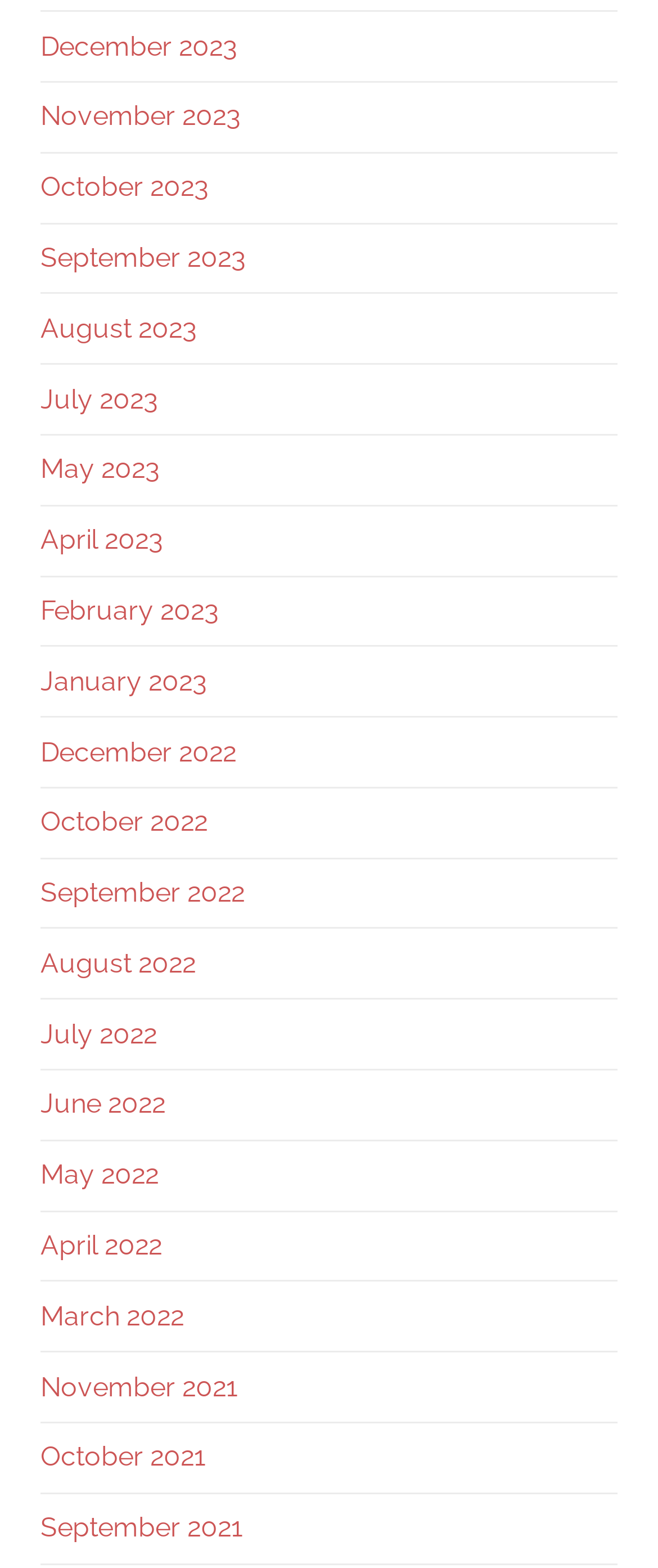Identify the bounding box coordinates of the area that should be clicked in order to complete the given instruction: "View November 2022". The bounding box coordinates should be four float numbers between 0 and 1, i.e., [left, top, right, bottom].

[0.062, 0.514, 0.315, 0.534]